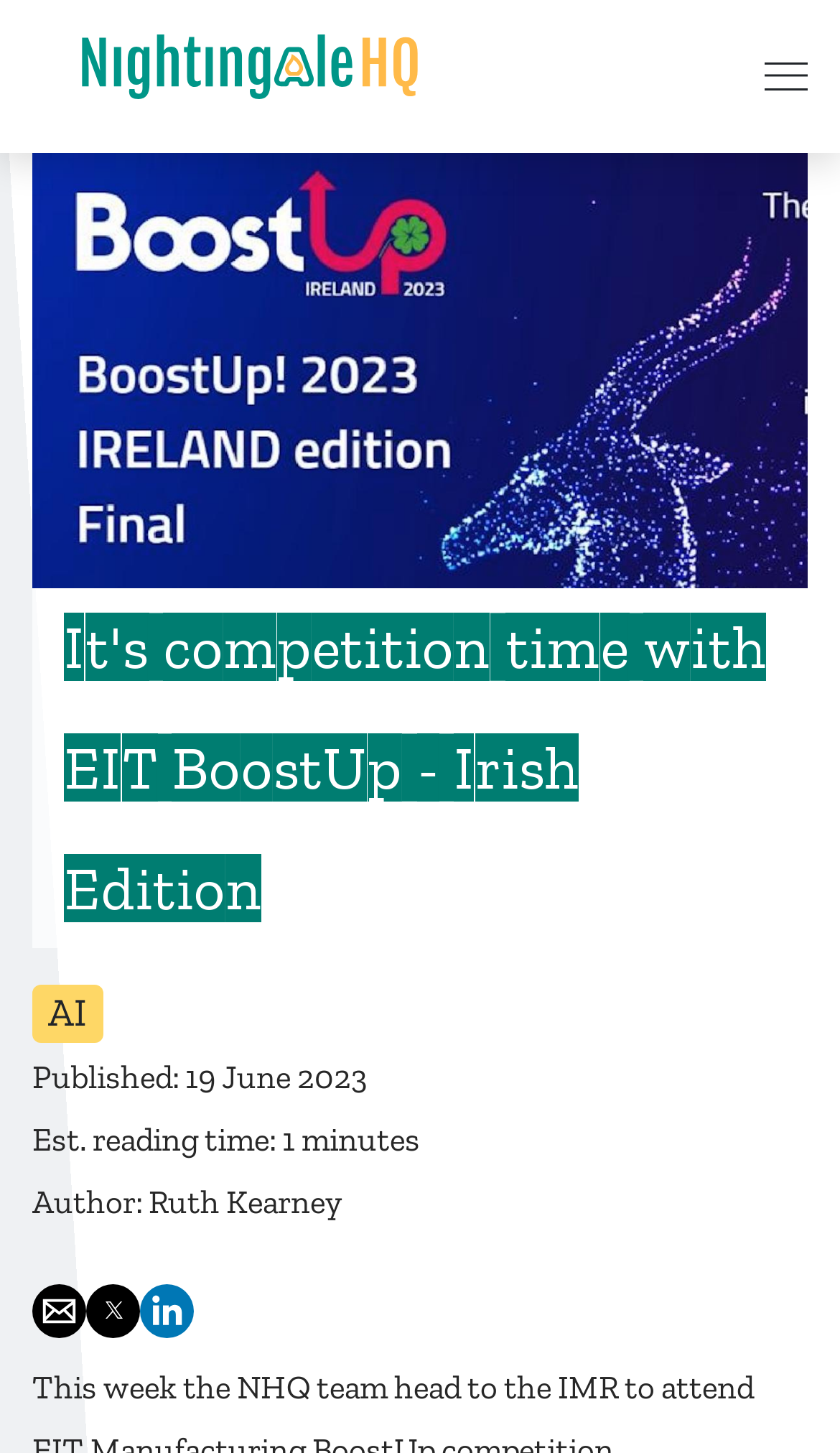Respond with a single word or phrase to the following question:
What is the name of the competition mentioned?

EIT BoostUp